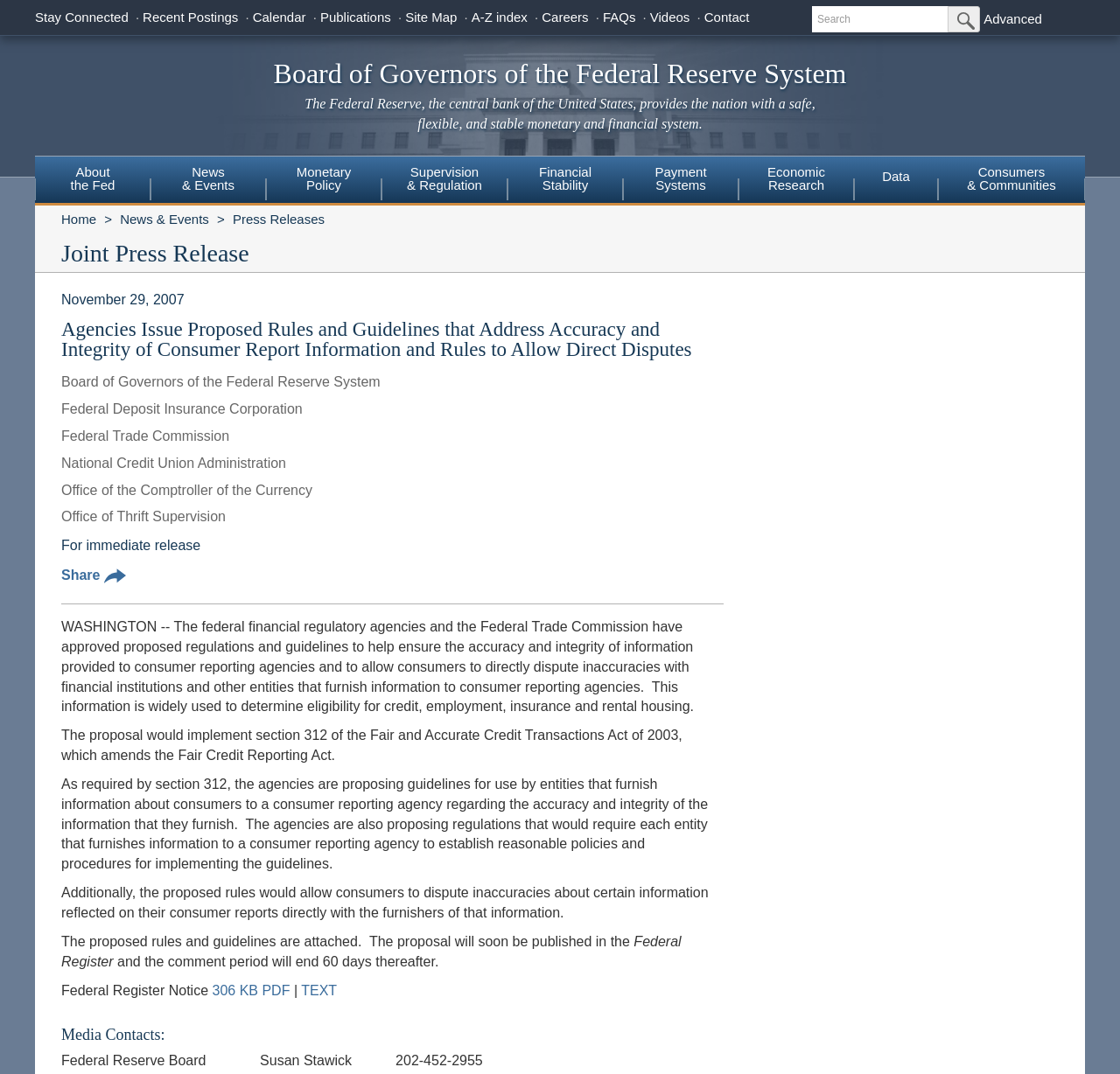Please find the bounding box coordinates of the section that needs to be clicked to achieve this instruction: "Go to About the Fed".

[0.031, 0.146, 0.134, 0.186]